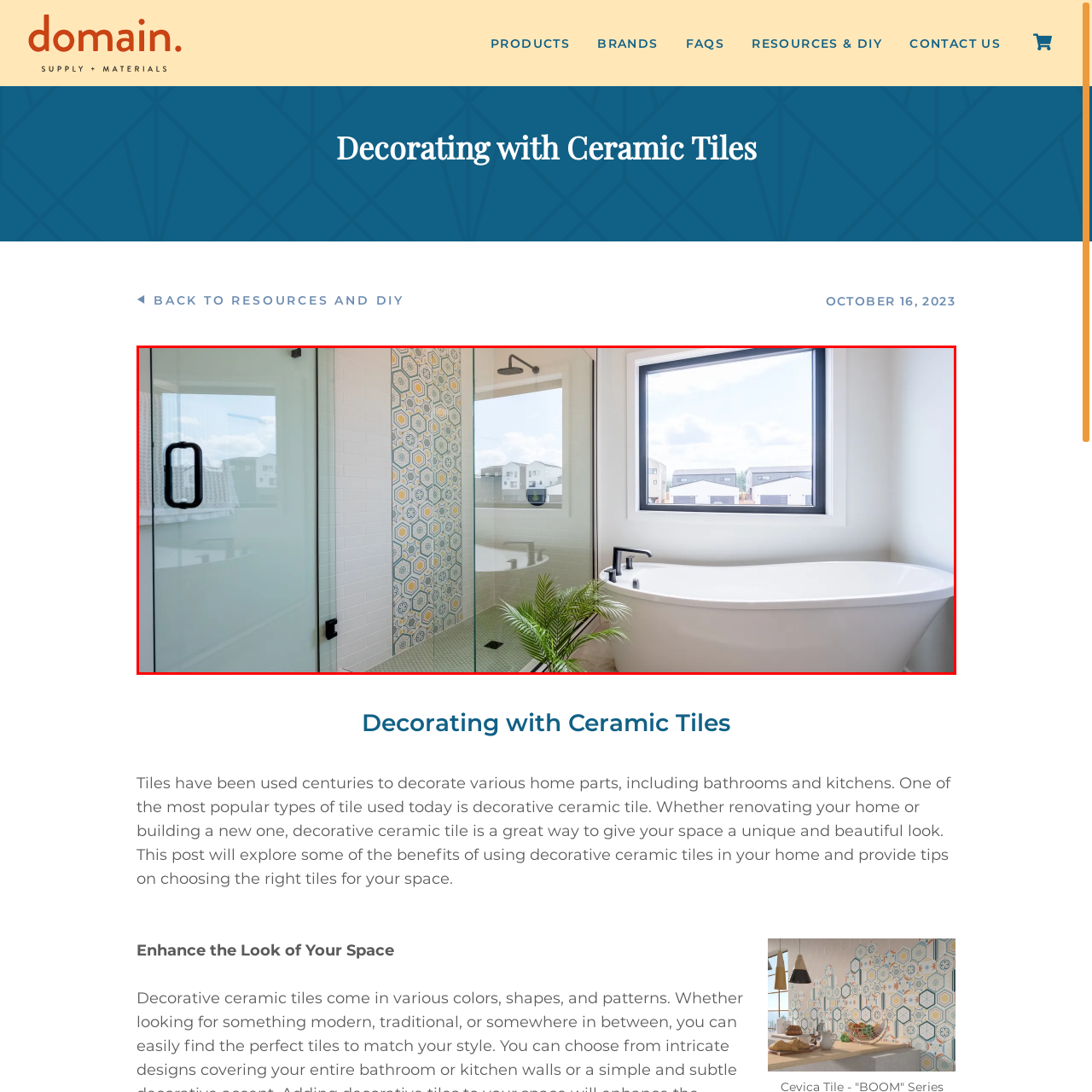Examine the area surrounded by the red box and describe it in detail.

This modern bathroom design showcases a harmonious blend of functionality and aesthetics, featuring a large glass shower enclosure on one side and a sleek, freestanding bathtub on the other. The standout element is the vibrant ceramic tile accent wall adorned with geometric patterns in soft hues, adding a touch of artistry and elegance to the space. Natural light floods in through the window, illuminating the fresh colors and textures within the room. A hint of greenery from the nearby potted plant enhances the serene atmosphere, making this bathroom a perfect sanctuary for relaxation. This image beautifully encapsulates the theme of decorating with ceramic tiles, highlighting their versatility and visual appeal in contemporary interior design.